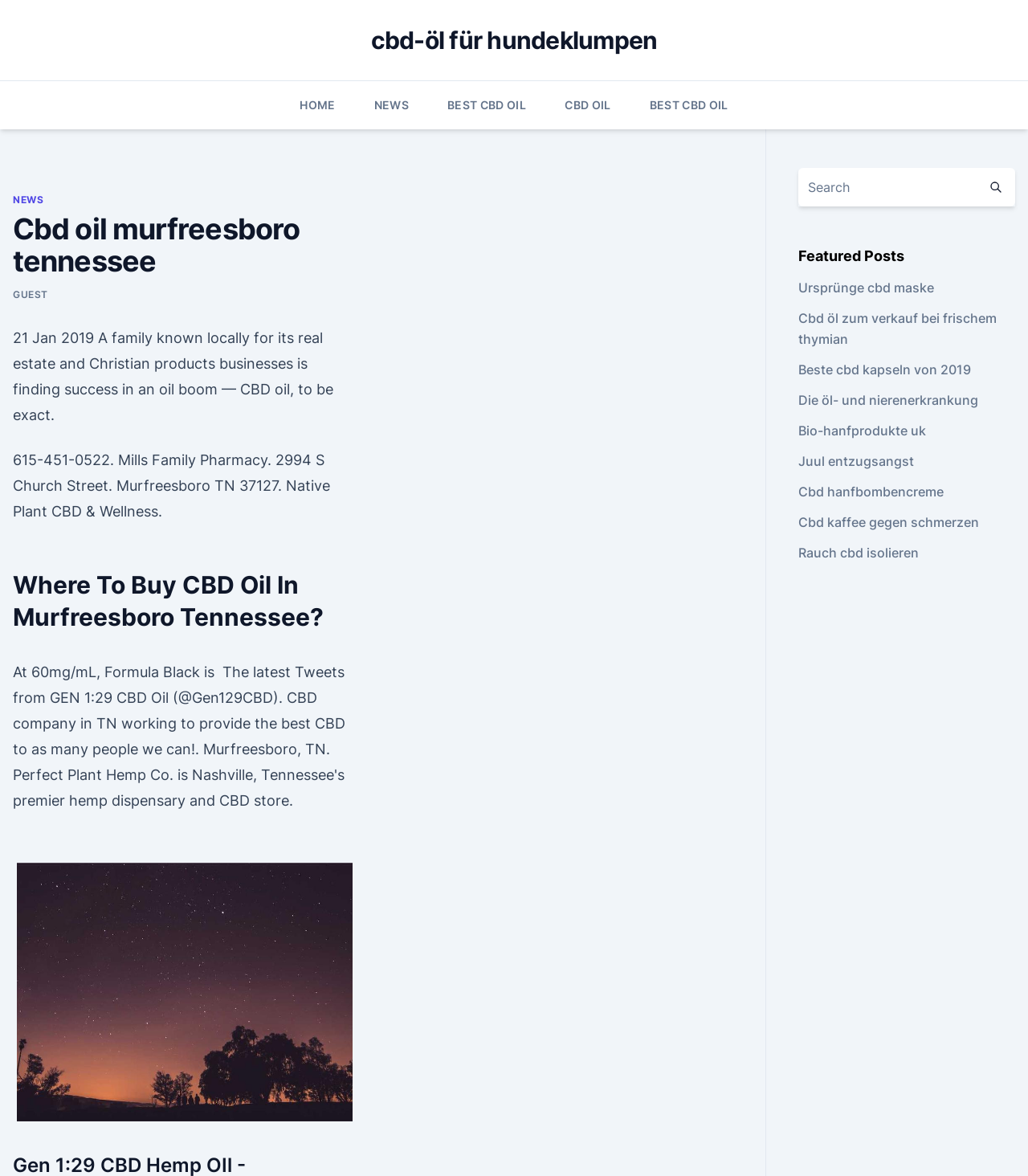Locate the bounding box coordinates of the area you need to click to fulfill this instruction: 'Read the news'. The coordinates must be in the form of four float numbers ranging from 0 to 1: [left, top, right, bottom].

[0.364, 0.069, 0.398, 0.11]